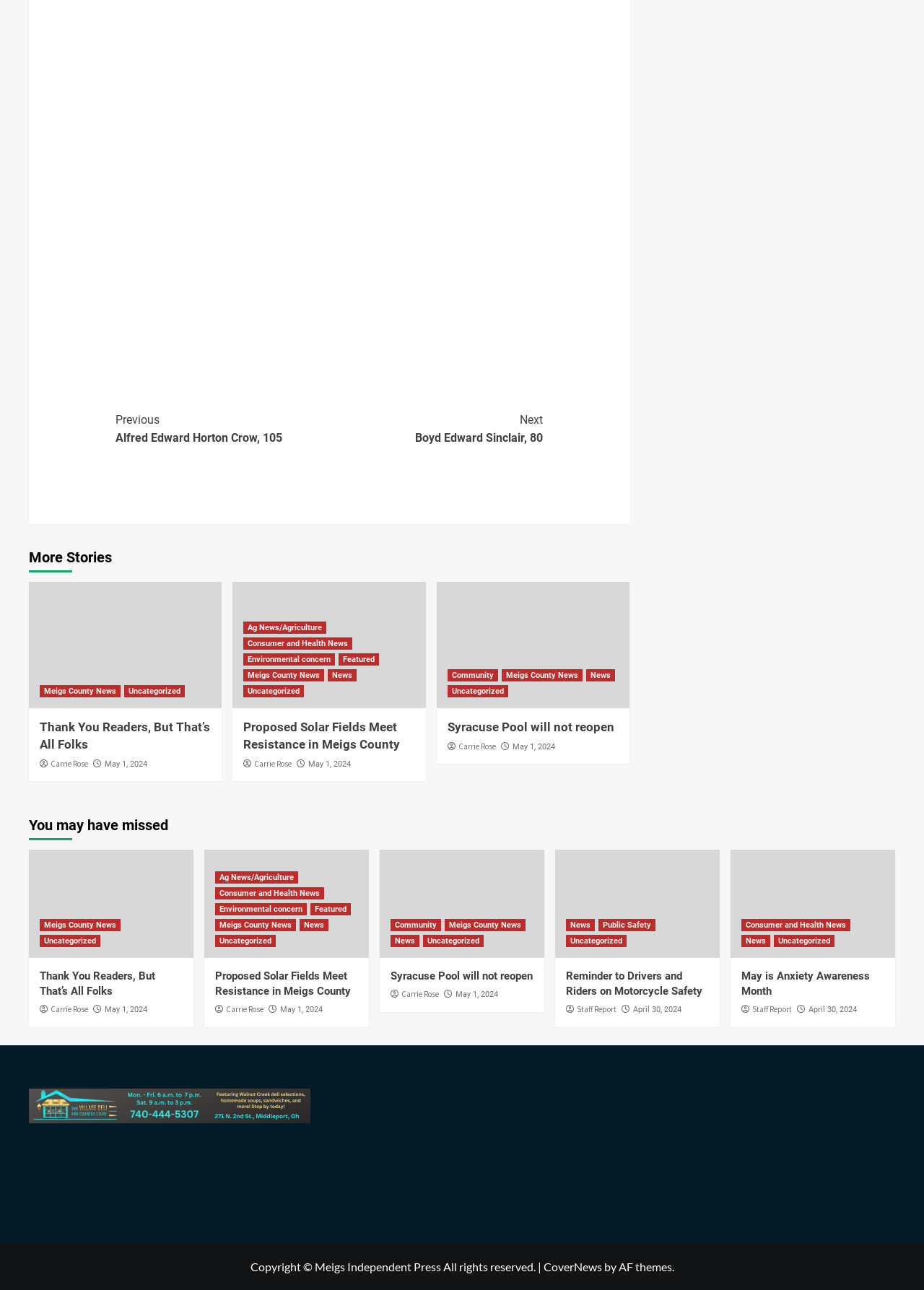Please give the bounding box coordinates of the area that should be clicked to fulfill the following instruction: "View 'Proposed Solar Fields Meet Resistance in Meigs County'". The coordinates should be in the format of four float numbers from 0 to 1, i.e., [left, top, right, bottom].

[0.264, 0.557, 0.449, 0.584]